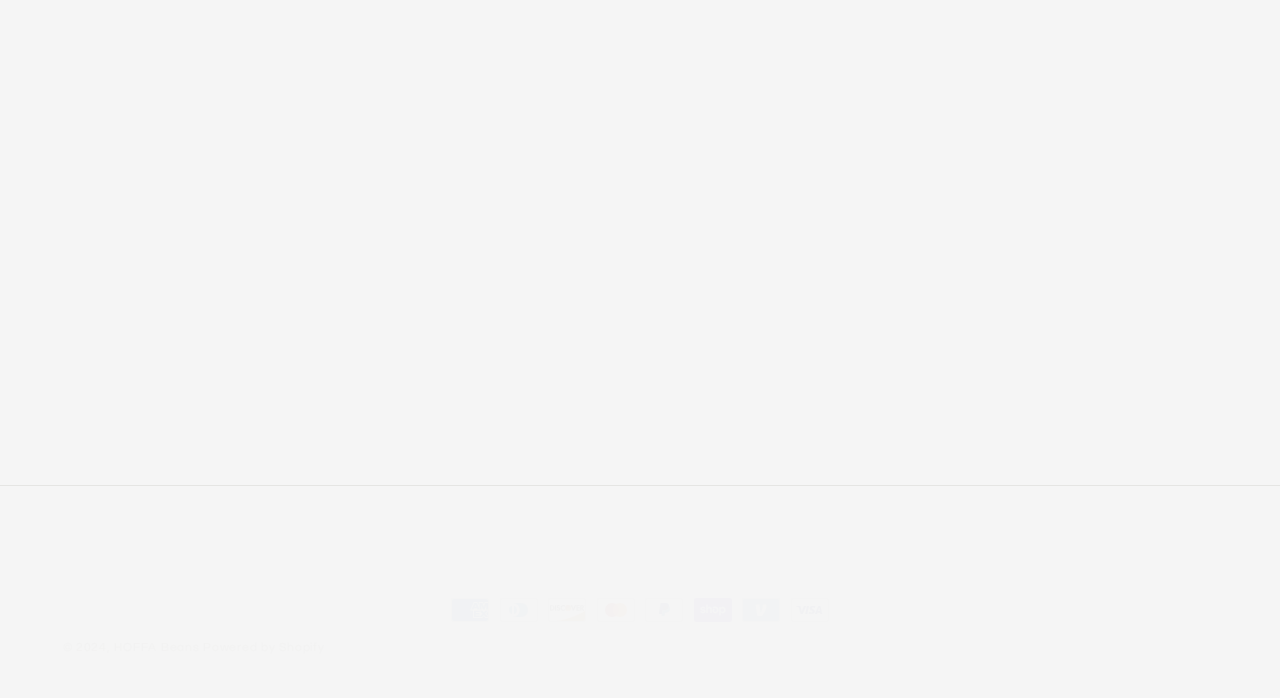Identify the bounding box coordinates for the region of the element that should be clicked to carry out the instruction: "Add 12 pack (k-cups) - Jimmy's Hometown Blend to cart". The bounding box coordinates should be four float numbers between 0 and 1, i.e., [left, top, right, bottom].

[0.377, 0.567, 0.623, 0.638]